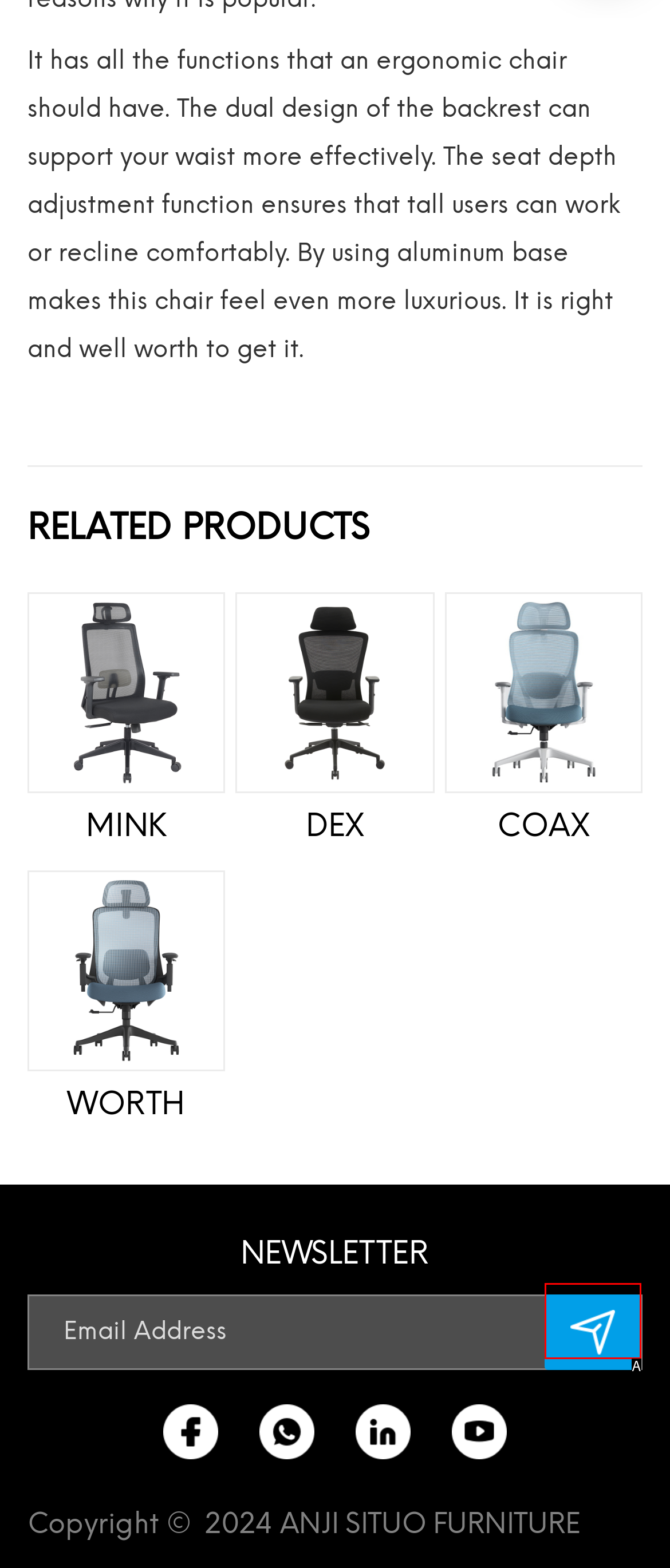Given the description: value="Submit", identify the corresponding option. Answer with the letter of the appropriate option directly.

A